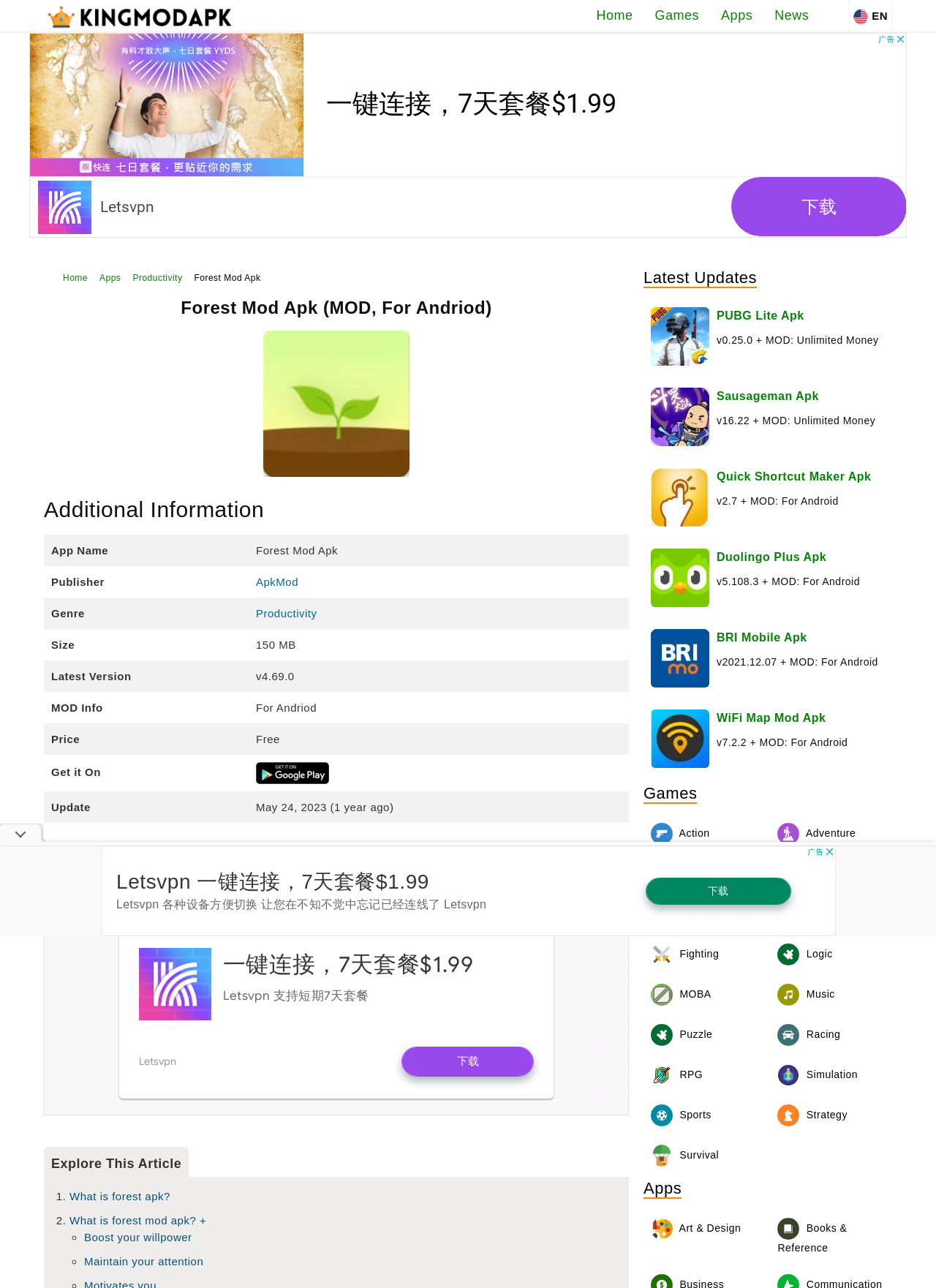What is the size of the app?
Using the information from the image, answer the question thoroughly.

The size of the app can be found in the table under the 'Size' column, which is located below the 'Additional Information' heading.